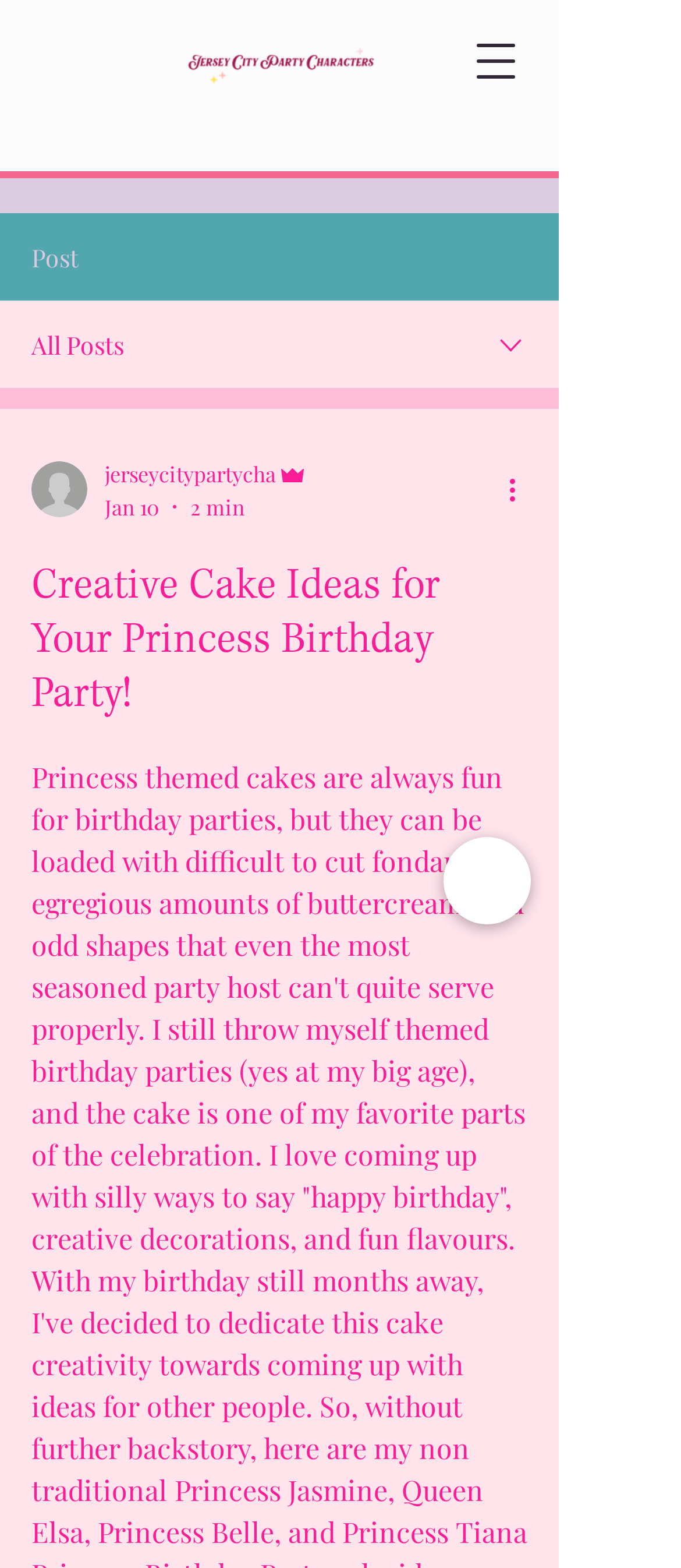Is the chat button located above or below the post information?
Look at the screenshot and provide an in-depth answer.

I compared the y1 and y2 coordinates of the chat button and the post information elements. The chat button has a y1 coordinate of 0.534, which is greater than the y2 coordinate of the post information elements, indicating that it is located below the post information.